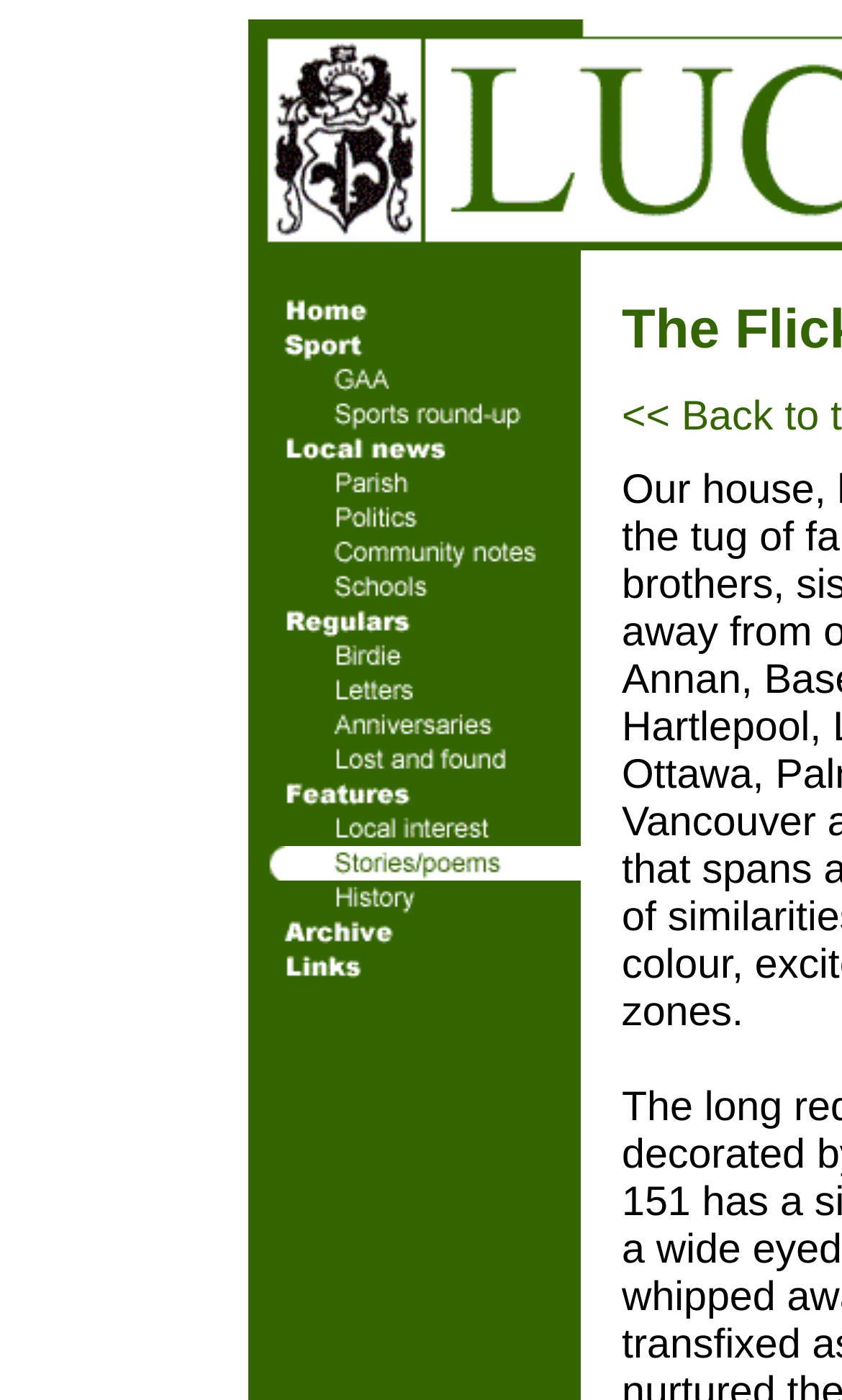Provide your answer in one word or a succinct phrase for the question: 
What is the last link on the webpage?

link to Links page